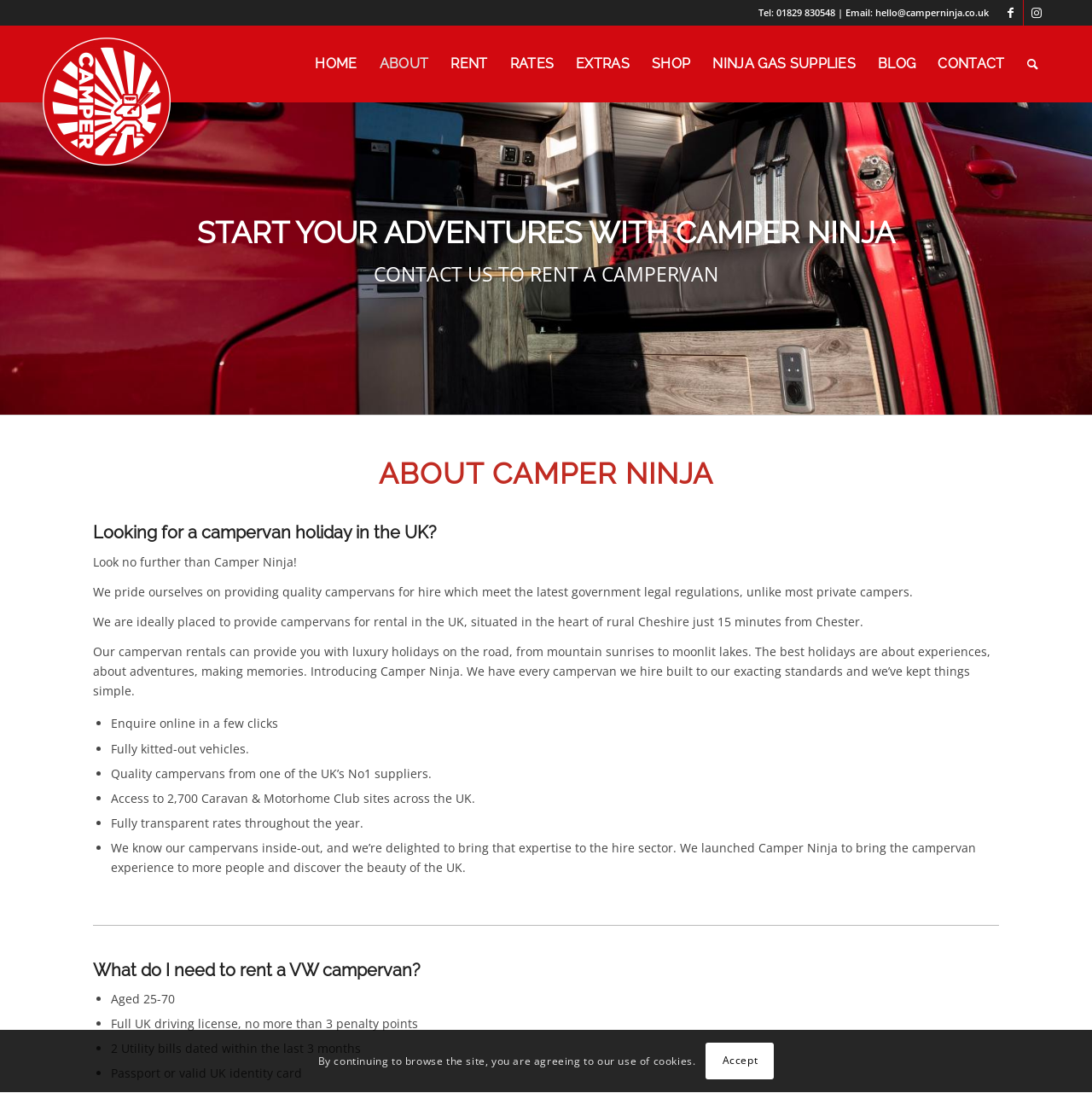Specify the bounding box coordinates of the element's region that should be clicked to achieve the following instruction: "Go to Introduction". The bounding box coordinates consist of four float numbers between 0 and 1, in the format [left, top, right, bottom].

None